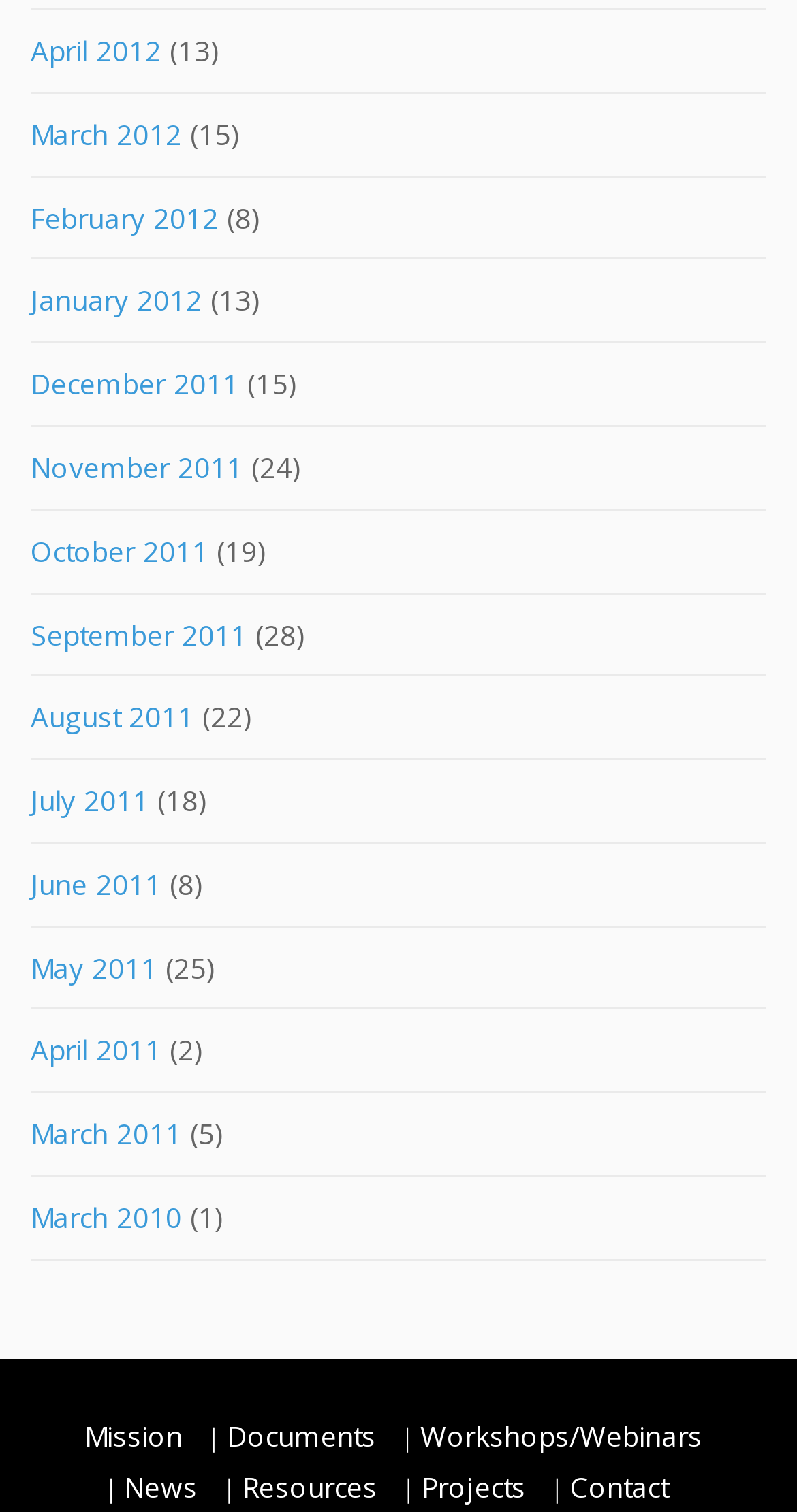How many sections are there at the bottom of the webpage?
Could you answer the question in a detailed manner, providing as much information as possible?

I looked at the bottom of the webpage and found that there are five sections: 'Mission', 'Documents', 'Workshops/Webinars', 'News', and 'Resources'.